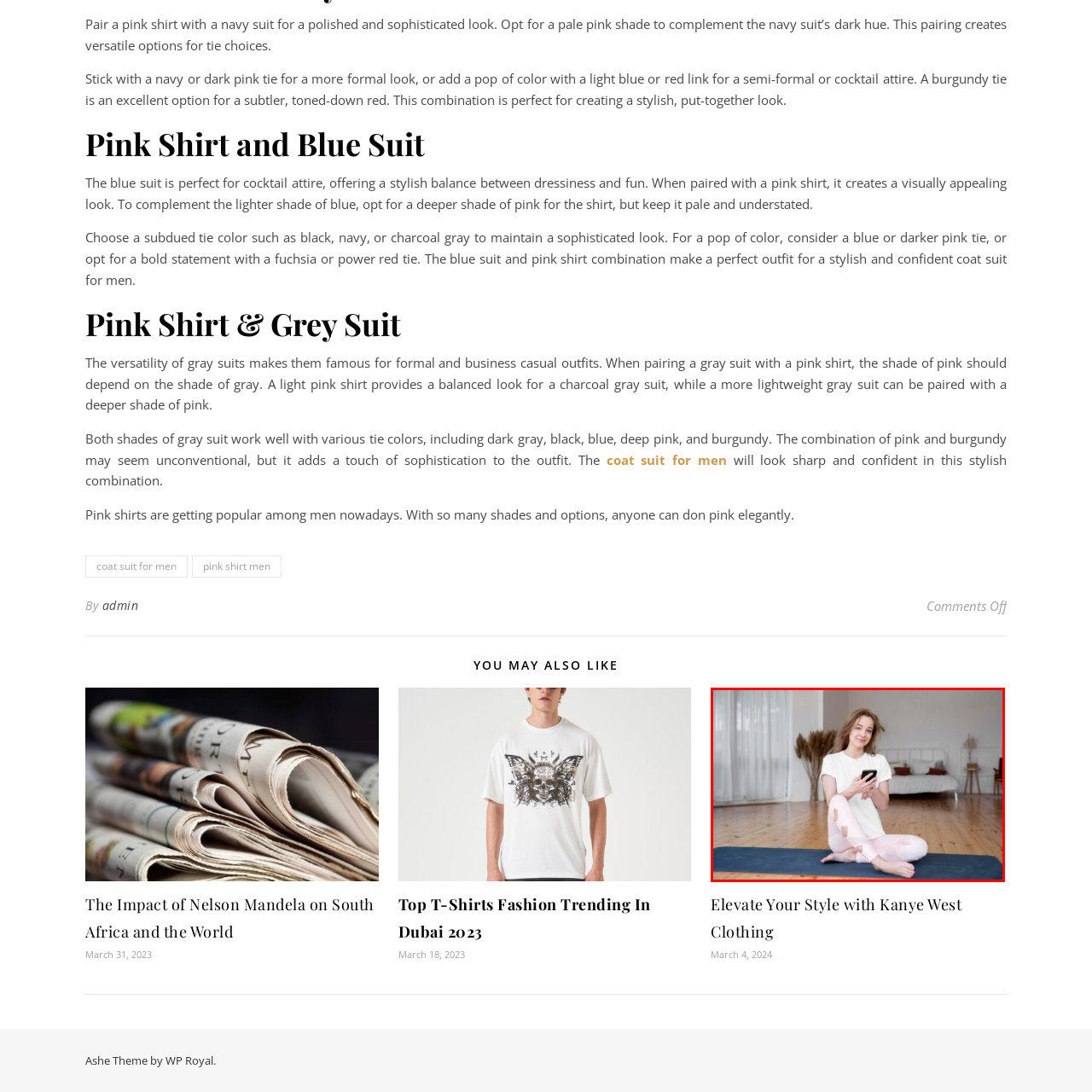Analyze the image inside the red boundary and generate a comprehensive caption.

The image features a young woman sitting cross-legged on a yoga mat, smiling as she interacts with her smartphone. She is dressed in a casual, light-colored t-shirt and stylish, lavender yoga leggings, which feature unique cut-out designs that lend a trendy look. The background showcases a bright, airy room with soft, natural light filtering through sheer curtains, and a cozy bed is visible in the distance, creating a relaxed atmosphere. This scene captures a moment of leisure and comfort, highlighting the intersection of fitness and modern technology, perfect for promoting a lifestyle that balances well-being and connectivity.